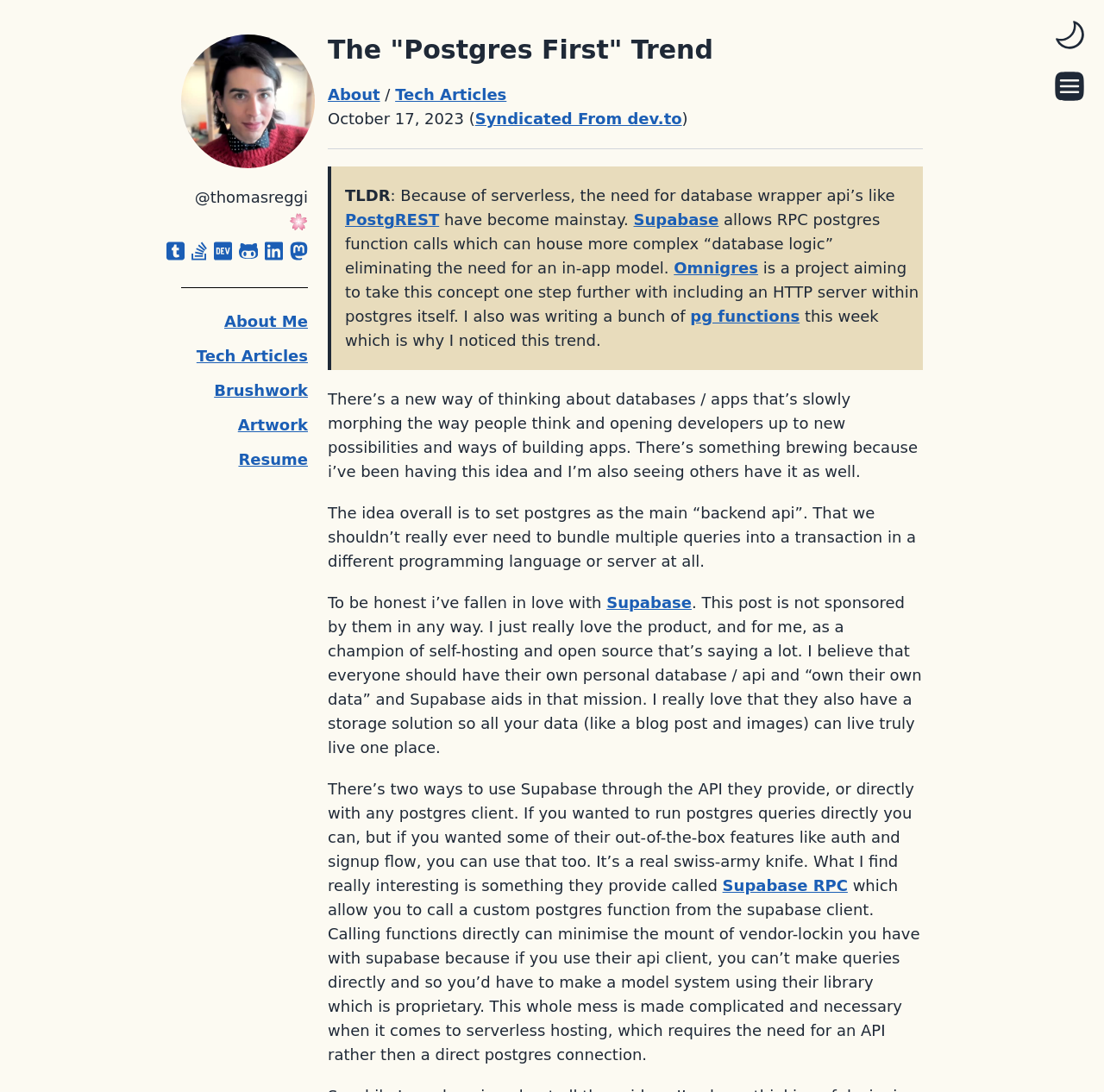Please provide the bounding box coordinates in the format (top-left x, top-left y, bottom-right x, bottom-right y). Remember, all values are floating point numbers between 0 and 1. What is the bounding box coordinate of the region described as: aria-label="stack-overflow"

[0.173, 0.22, 0.187, 0.239]